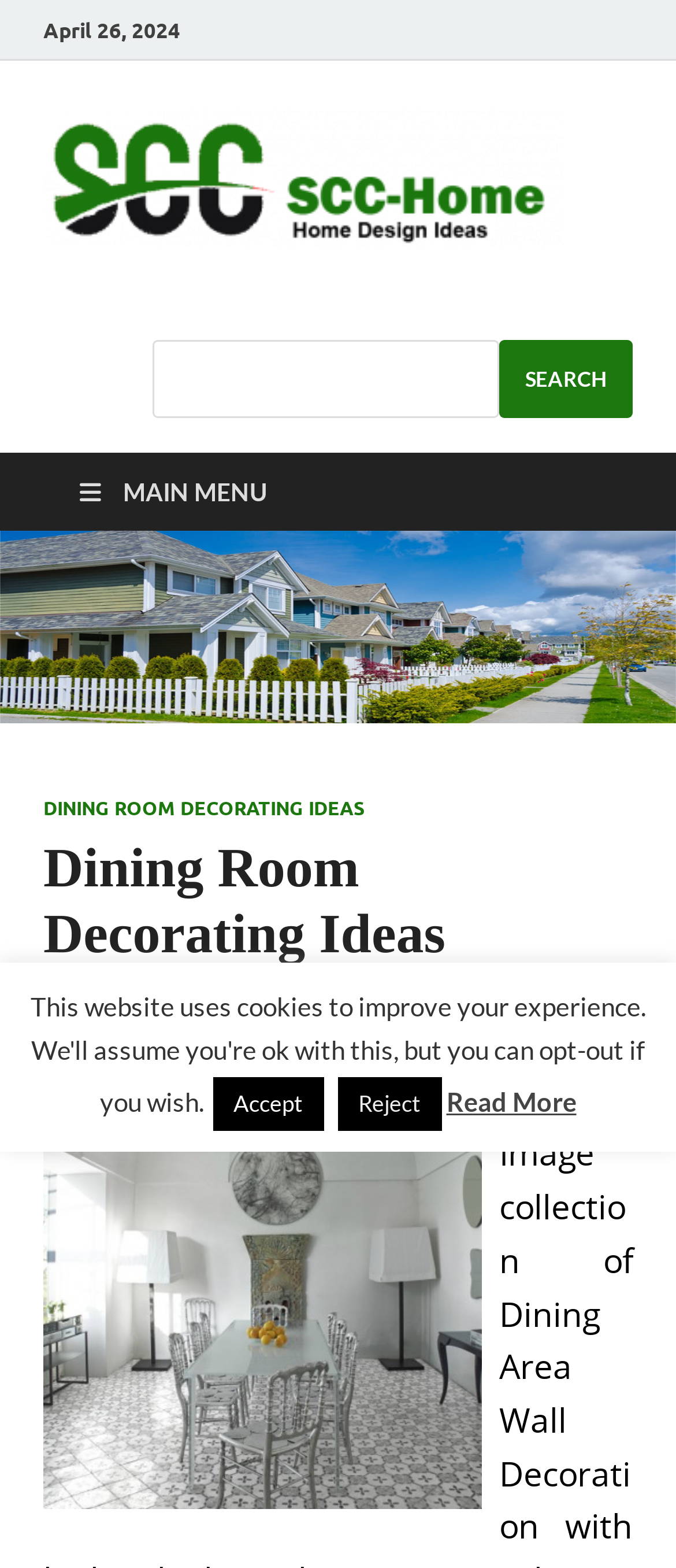Based on the element description alt="LOGO3", identify the bounding box coordinates for the UI element. The coordinates should be in the format (top-left x, top-left y, bottom-right x, bottom-right y) and within the 0 to 1 range.

[0.064, 0.139, 0.833, 0.16]